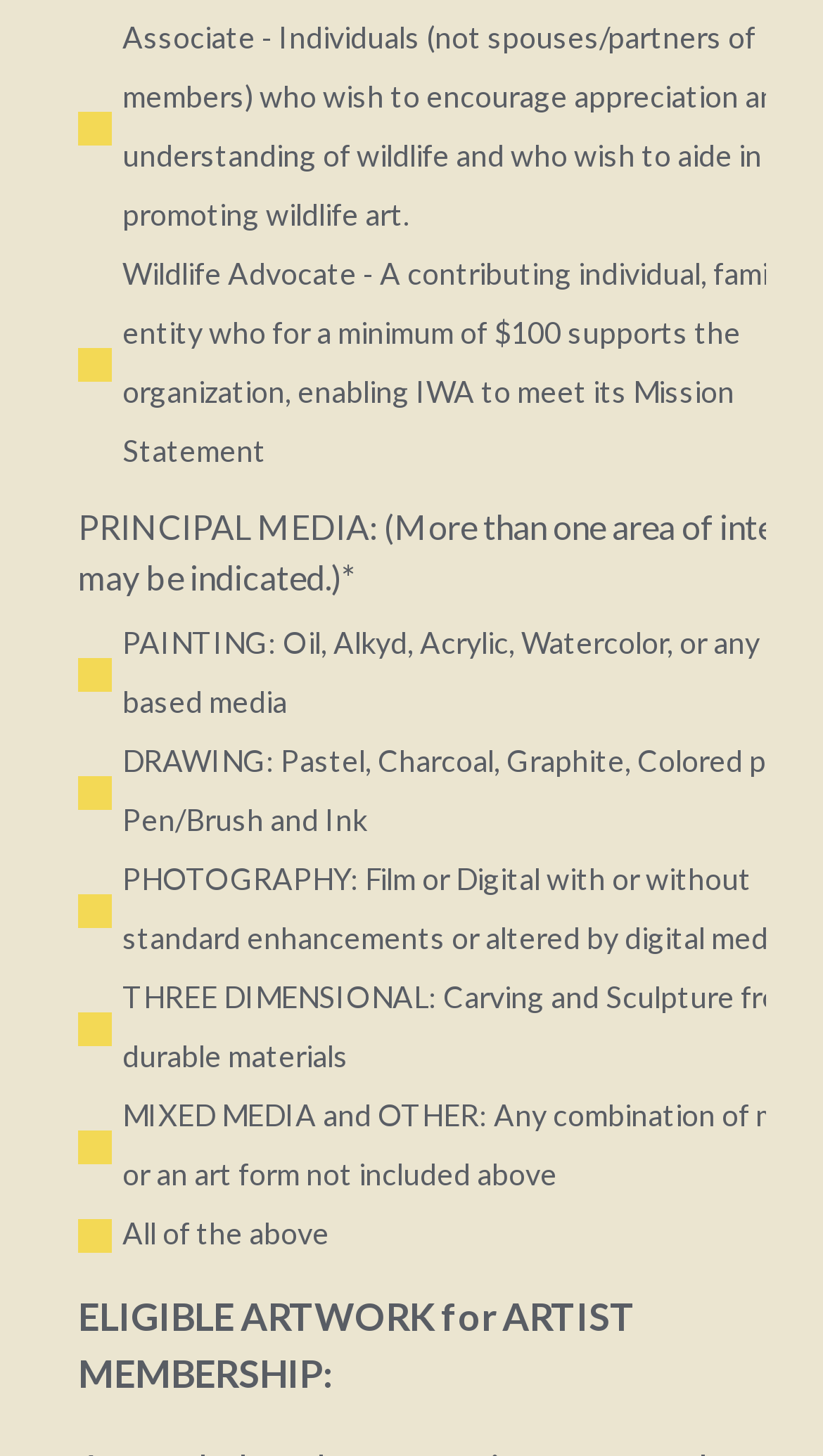Determine the bounding box coordinates of the element that should be clicked to execute the following command: "Select Associate - Individuals membership type".

[0.095, 0.077, 0.135, 0.1]